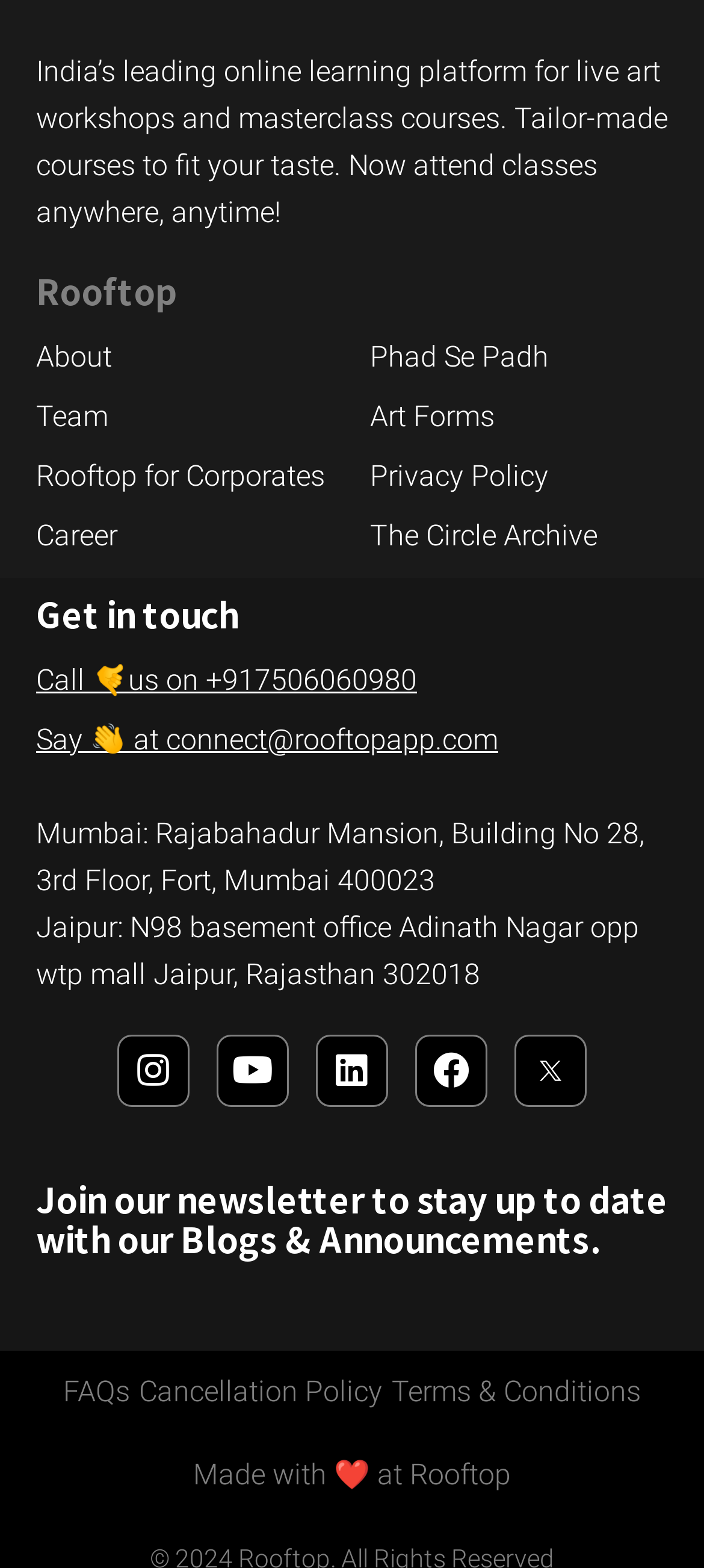Identify and provide the bounding box for the element described by: "Cancellation Policy".

[0.197, 0.873, 0.544, 0.903]